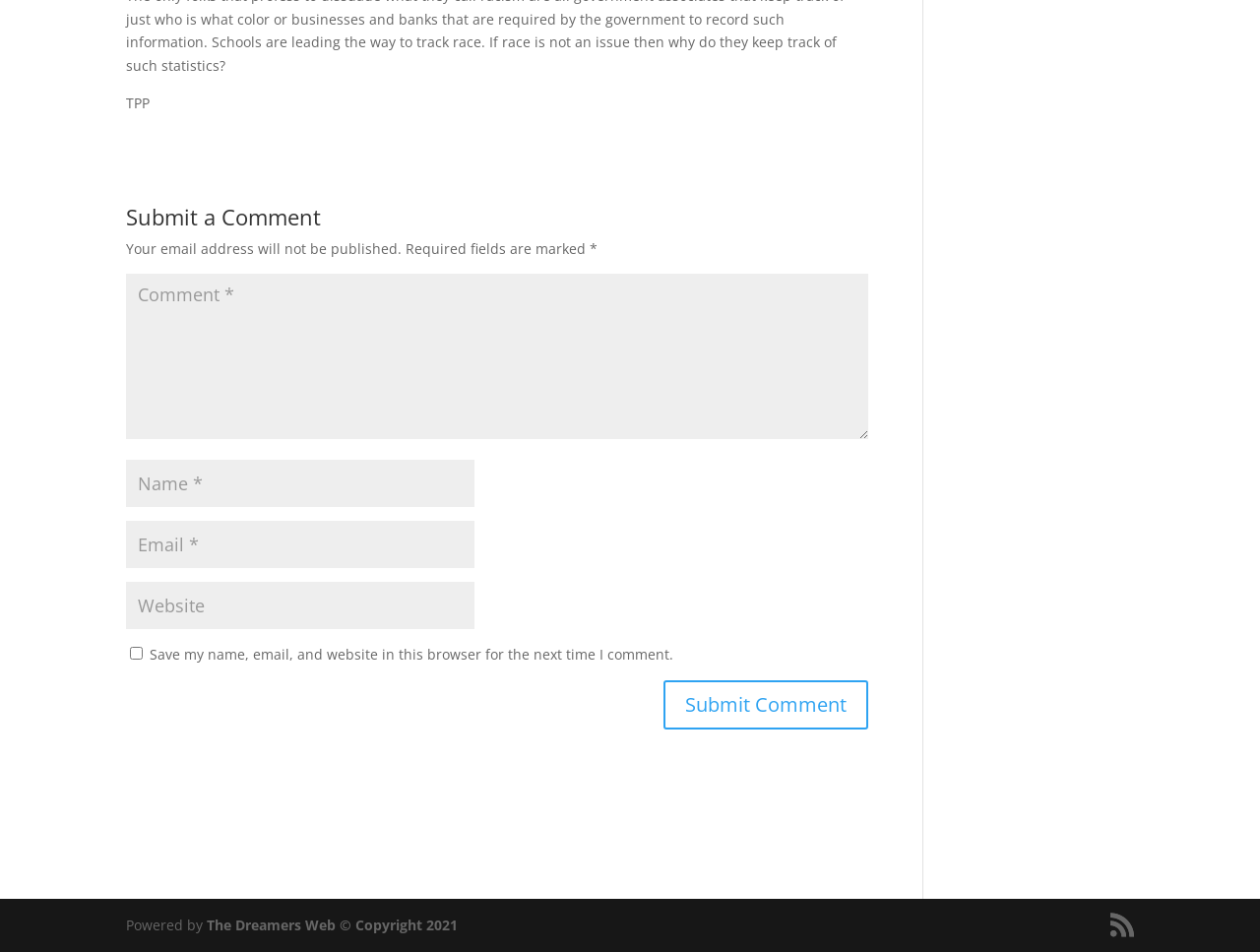What is the purpose of the webpage? Please answer the question using a single word or phrase based on the image.

Submit a comment